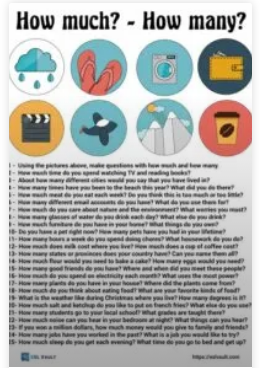Offer a detailed narrative of the scene depicted in the image.

The image titled "How much? - How many?" features a visually engaging infographic designed for English language learners. It presents a collection of colorful icons that represent various everyday objects and scenarios, such as clouds, shoes, a washing machine, mountains, and food items. Accompanying the visuals are prompts intended to stimulate conversation and question formulation, asking learners to inquire about quantities and amounts related to these items. This educational resource encourages students to practice their speaking skills by making inquiries about what they see, reinforcing their understanding of the concepts of "how much" and "how many" in practical contexts, such as grocery shopping and daily activities.